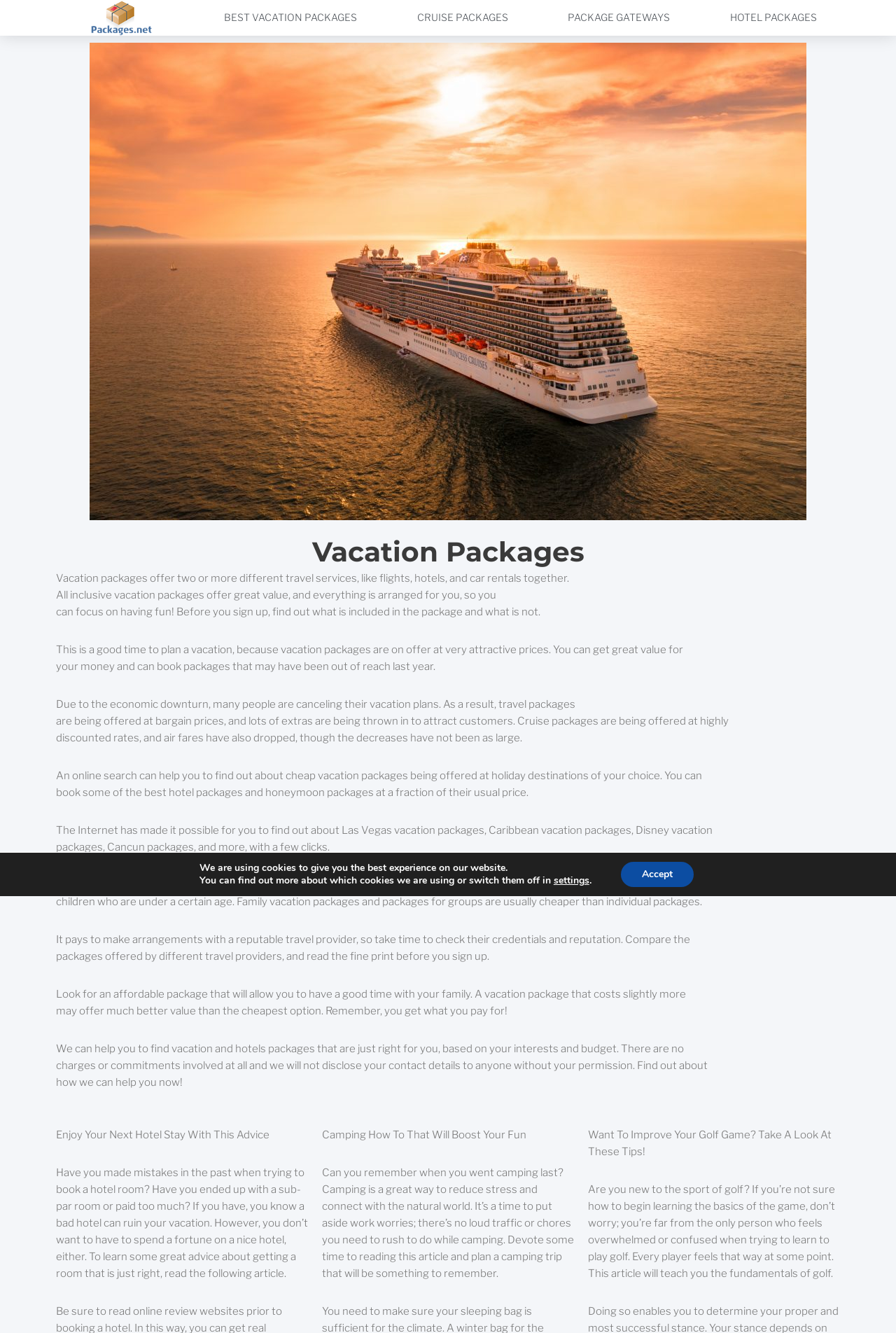Create a detailed narrative describing the layout and content of the webpage.

This webpage is about vacation packages and golf tips. At the top, there are five links to different types of vacation packages, including best vacation packages, cruise packages, package gateways, and hotel packages. Below these links, there is a large image related to cruise packages, honeymoon, and romantic locations.

The main content of the webpage is divided into three sections. The first section is about vacation packages, with a heading "Vacation Packages" and several paragraphs of text describing the benefits and value of vacation packages, how to find cheap packages, and what to consider when booking a package.

The second section is about hotel stays, with a heading "Enjoy Your Next Hotel Stay With This Advice" and a long paragraph of text providing advice on how to book a good hotel room.

The third section is about camping and golf, with two separate headings "Camping How To That Will Boost Your Fun" and "Want To Improve Your Golf Game? Take A Look At These Tips!" Each section has a paragraph of text introducing the topic and encouraging readers to read on.

At the bottom of the webpage, there is a GDPR cookie banner with a message about using cookies, a link to learn more, and buttons to accept or settings.

Overall, the webpage is focused on providing information and advice on vacation packages, hotel stays, camping, and golf, with a mix of text and images.